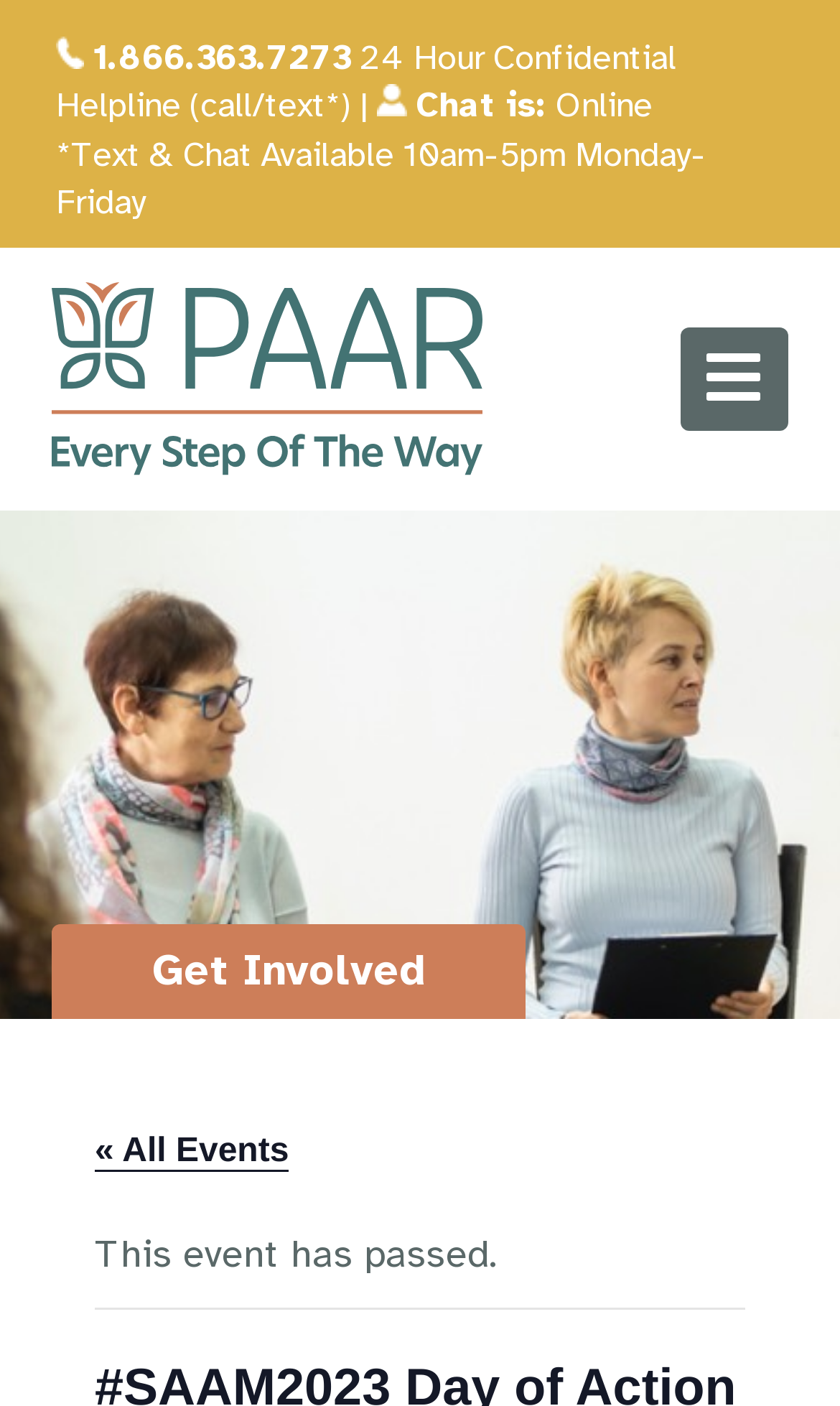What is the purpose of the button at the top right corner?
Identify the answer in the screenshot and reply with a single word or phrase.

Menu